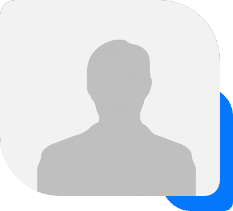What is Tania known for?
Answer the question in as much detail as possible.

The caption states that Tania is known for her cheerful demeanor and helpful nature, which is evident in her work and interactions with patients.